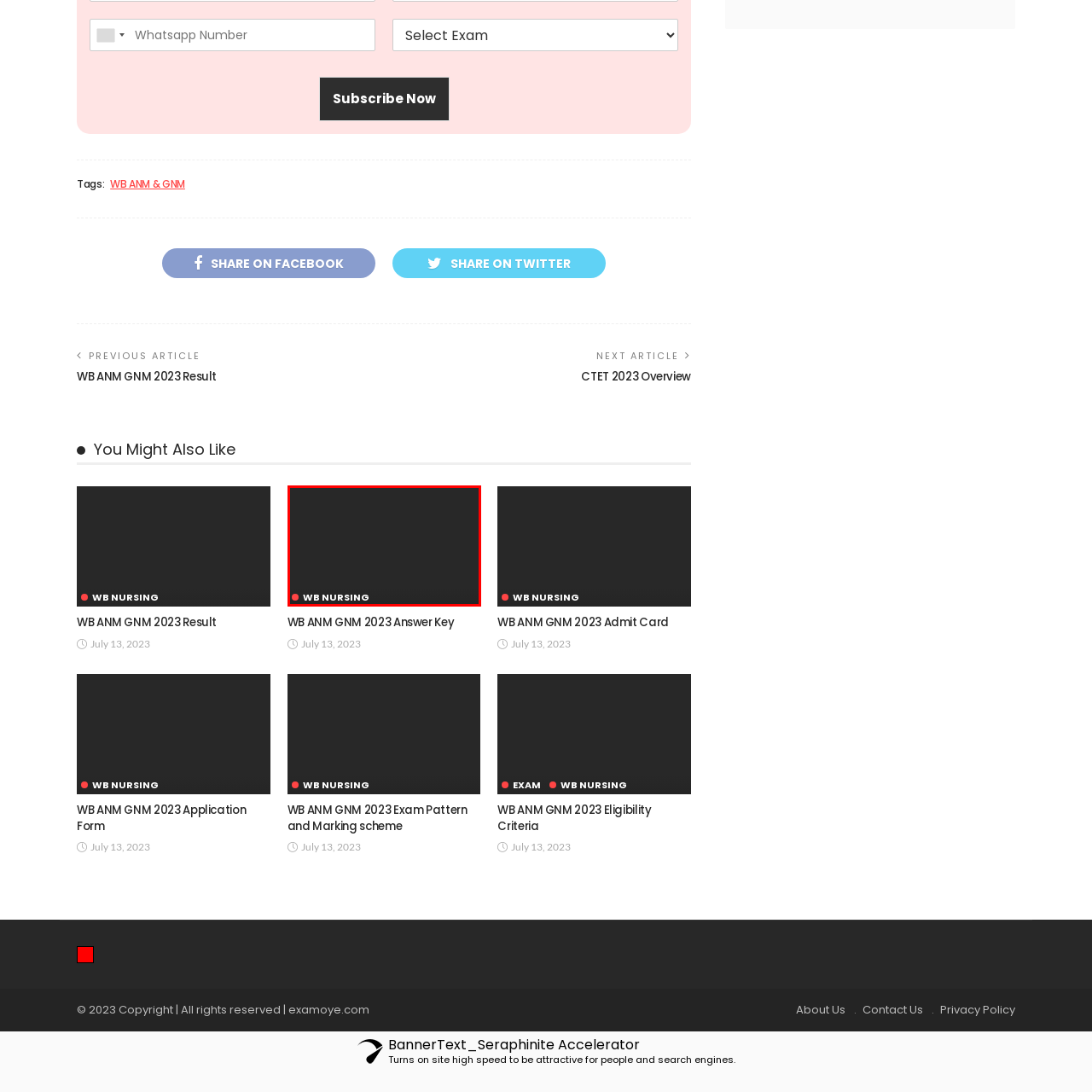Offer a thorough and descriptive summary of the image captured in the red bounding box.

The image displays a sleek, modern design featuring the text "WB NURSING" prominently in bold, white letters against a dark background. To the left, there is a striking red circle, creating a visually appealing contrast that draws attention to the title. This branding likely signifies a focus on nursing education or resources related to nursing programs, especially in the context of the WB (West Bengal) region. The overall aesthetic communicates professionalism and reliability, making it suitable for an educational or informational platform dedicated to nursing.